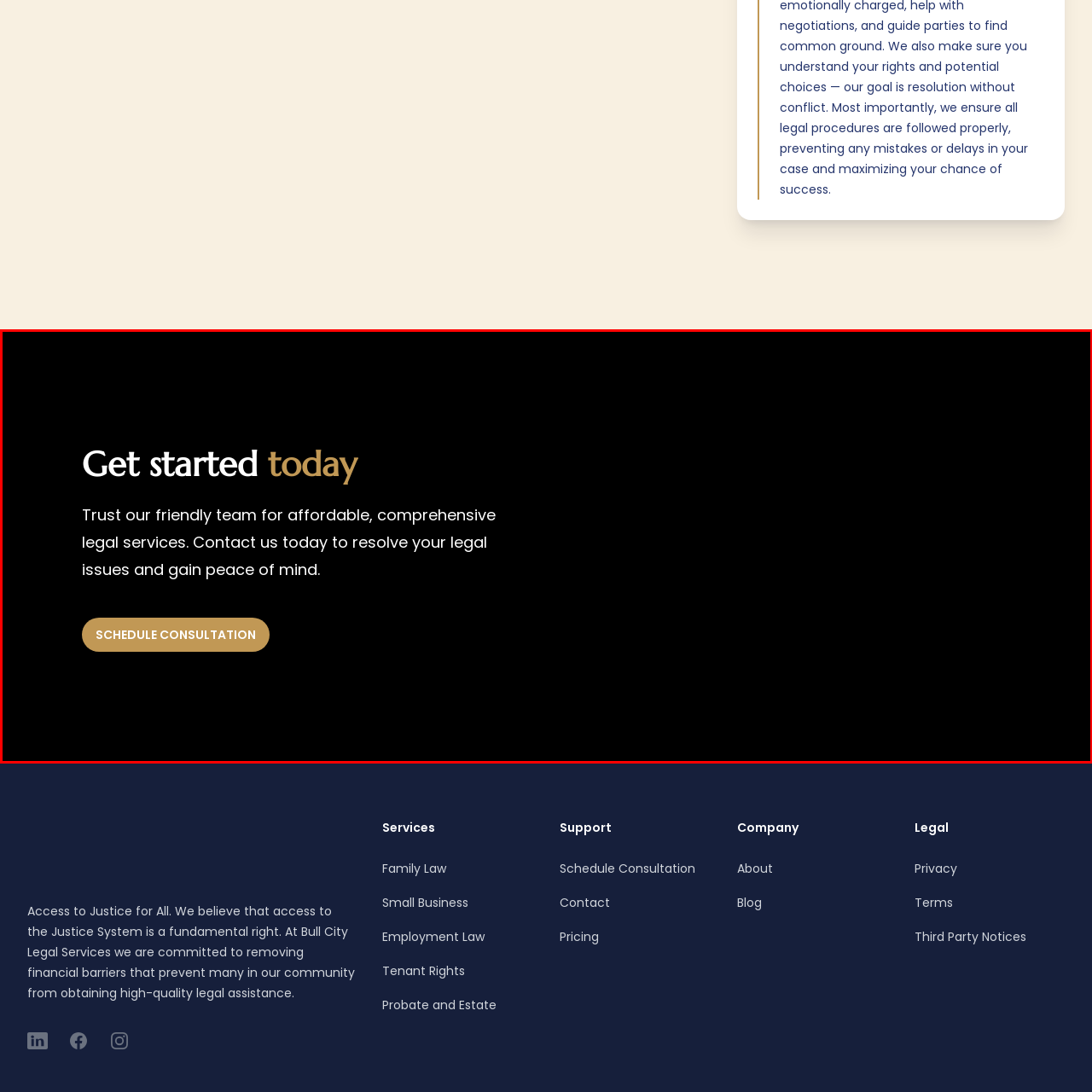Describe fully the image that is contained within the red bounding box.

The image features a sleek, dark background with an inviting and professional design aimed at potential clients seeking legal assistance. Prominently displayed is the heading "Get started today," which encourages immediate action. Below this, a supportive message reads, "Trust our friendly team for affordable, comprehensive legal services. Contact us today to resolve your legal issues and gain peace of mind," highlighting the firm's commitment to accessibility and client care. 

A prominent button labeled "SCHEDULE CONSULTATION" invites users to take the next step in engaging the services offered. This image, part of a wider webpage layout, reflects the firm’s focus on providing peace of mind and trustworthy legal support, underscoring their dedication to community service and justice for all.